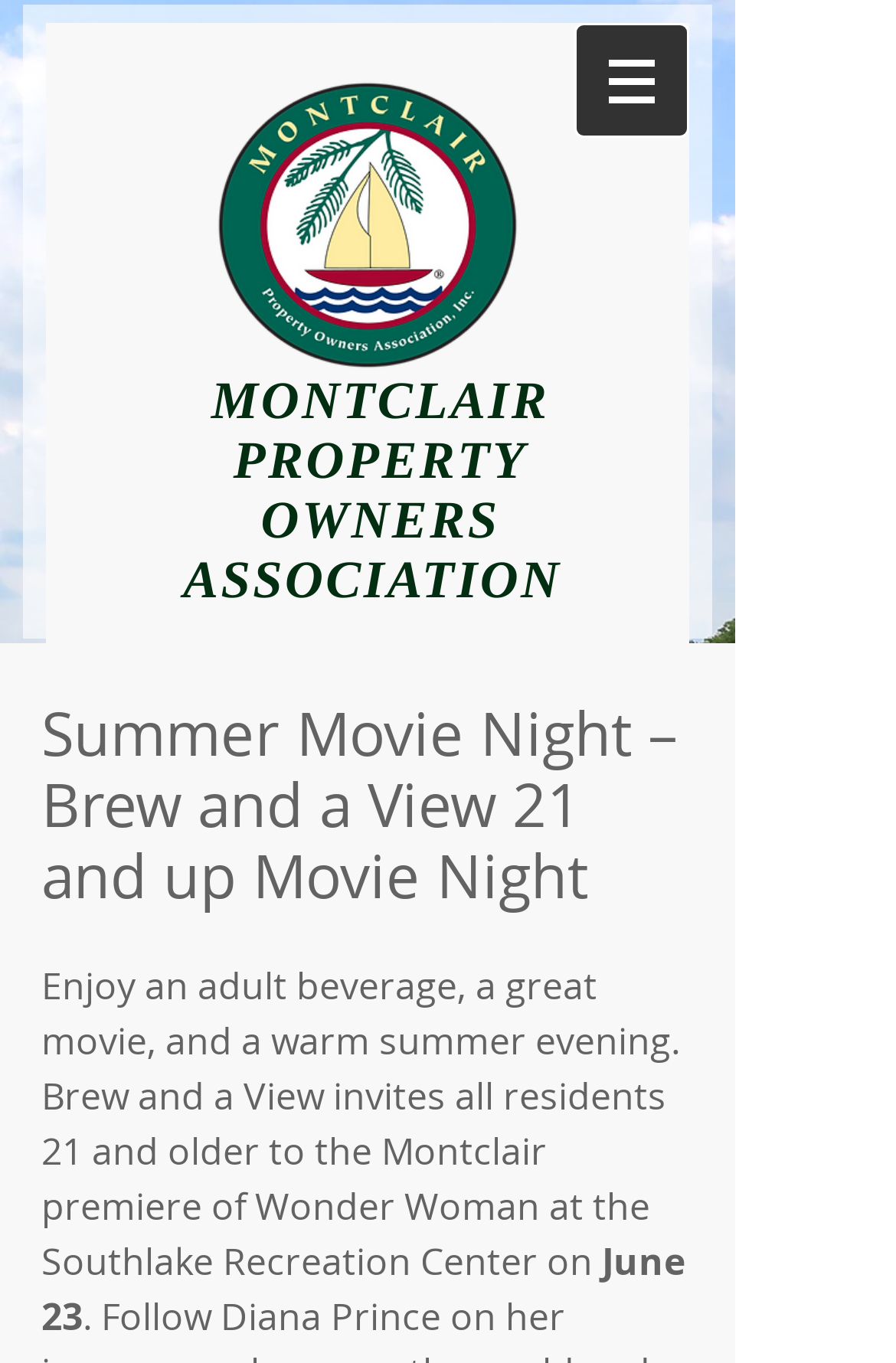What is the age requirement for the event?
Please provide a full and detailed response to the question.

The answer can be found in the text description of the event, which states 'Brew and a View invites all residents 21 and older to the Montclair premiere of Wonder Woman at the Southlake Recreation Center on June 23'. This indicates that the event is only open to individuals who are 21 years old or older.